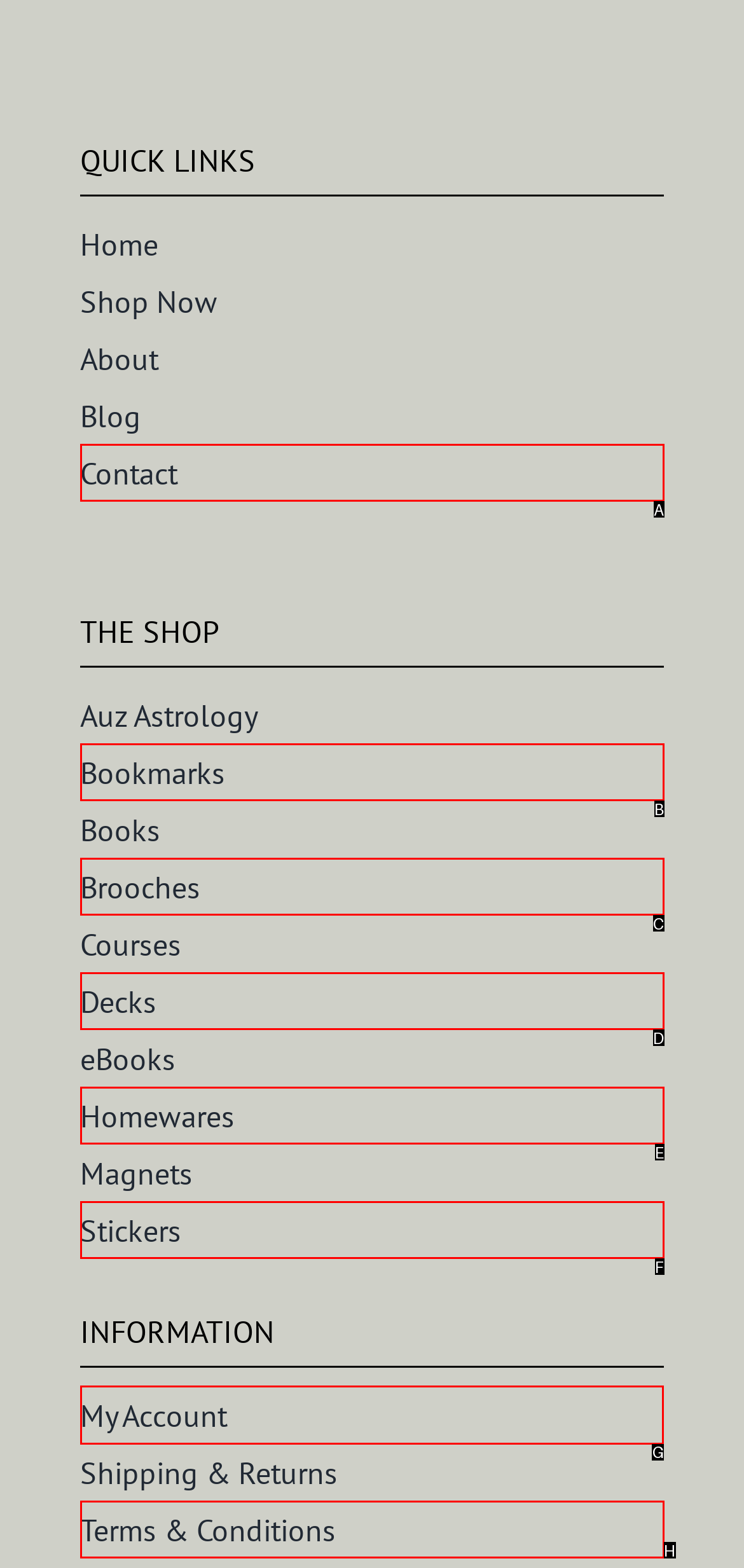From the given options, tell me which letter should be clicked to complete this task: check my account
Answer with the letter only.

G